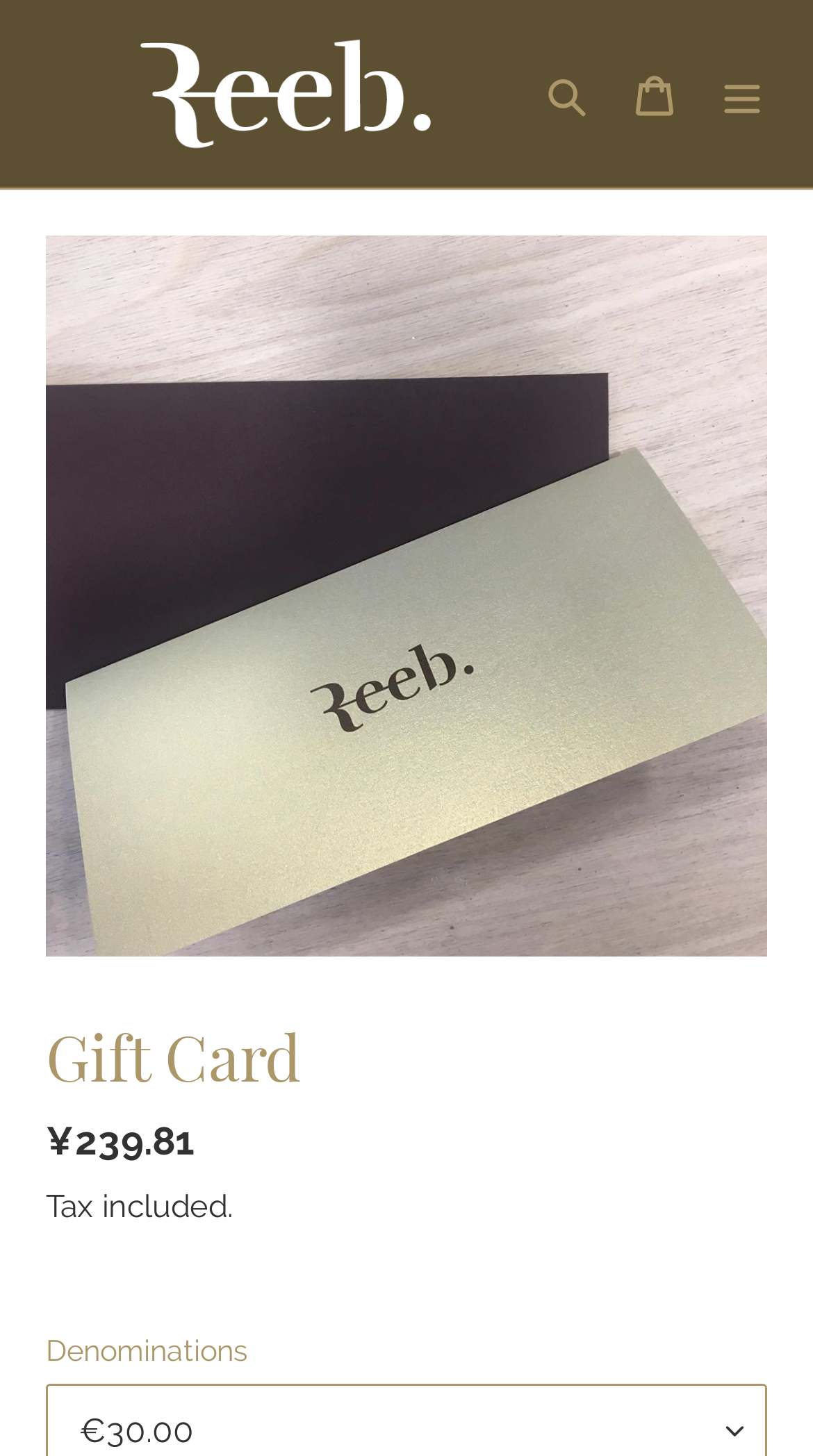Give a short answer to this question using one word or a phrase:
What is the purpose of the gift card?

Gift for someone else